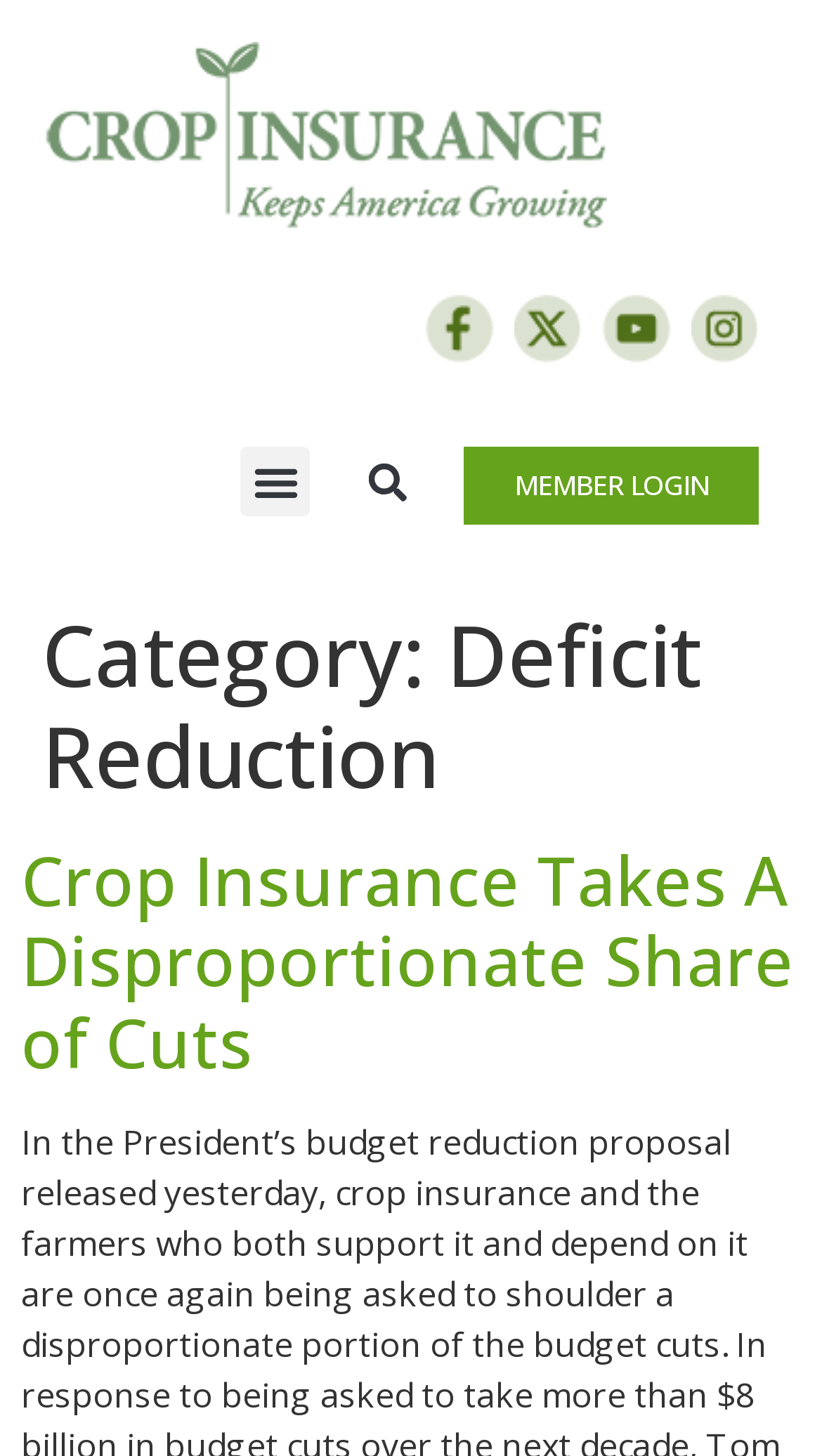For the following element description, predict the bounding box coordinates in the format (top-left x, top-left y, bottom-right x, bottom-right y). All values should be floating point numbers between 0 and 1. Description: Menu

[0.292, 0.307, 0.377, 0.355]